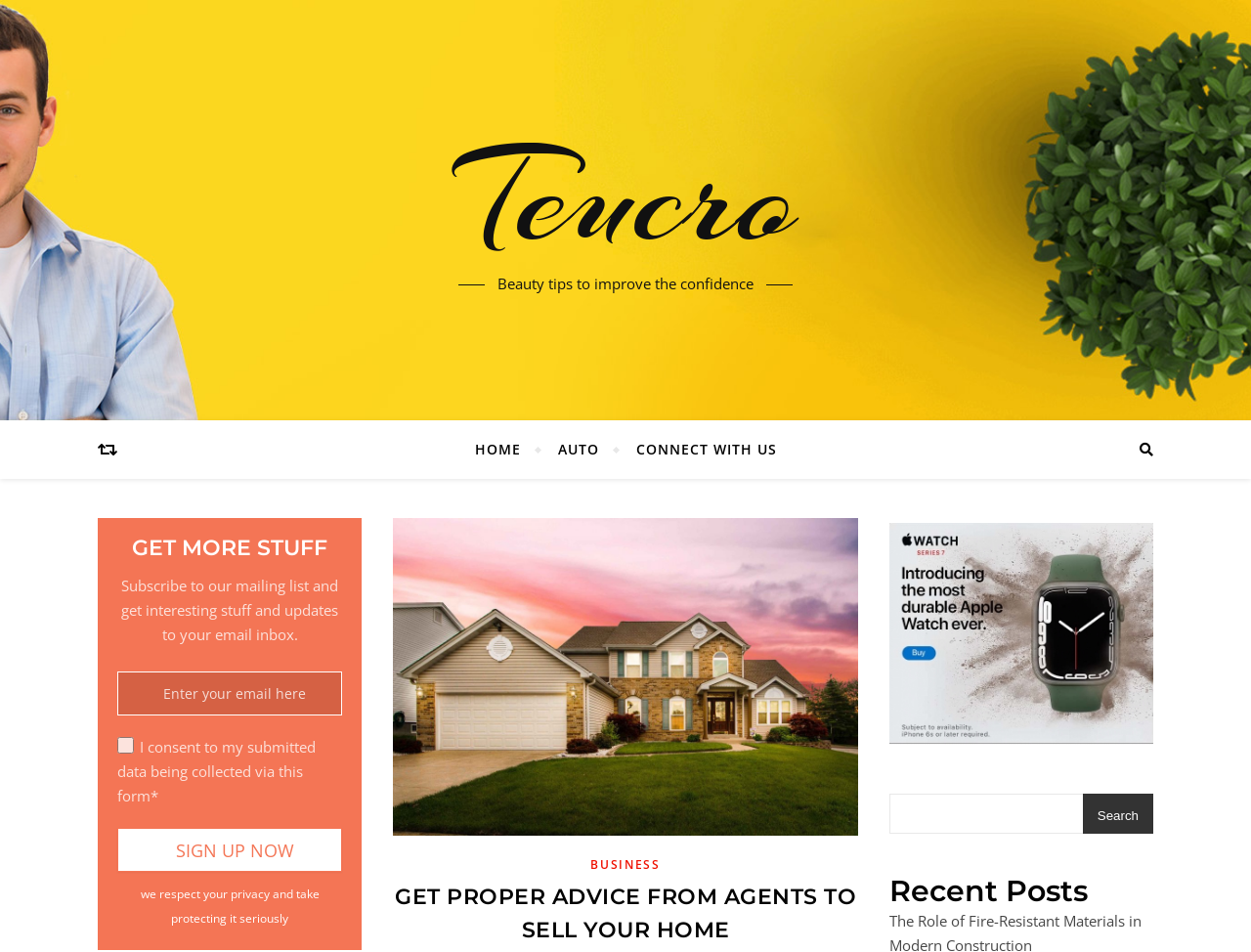Locate the bounding box coordinates of the clickable element to fulfill the following instruction: "Click on the 'HOME' link". Provide the coordinates as four float numbers between 0 and 1 in the format [left, top, right, bottom].

[0.379, 0.441, 0.429, 0.503]